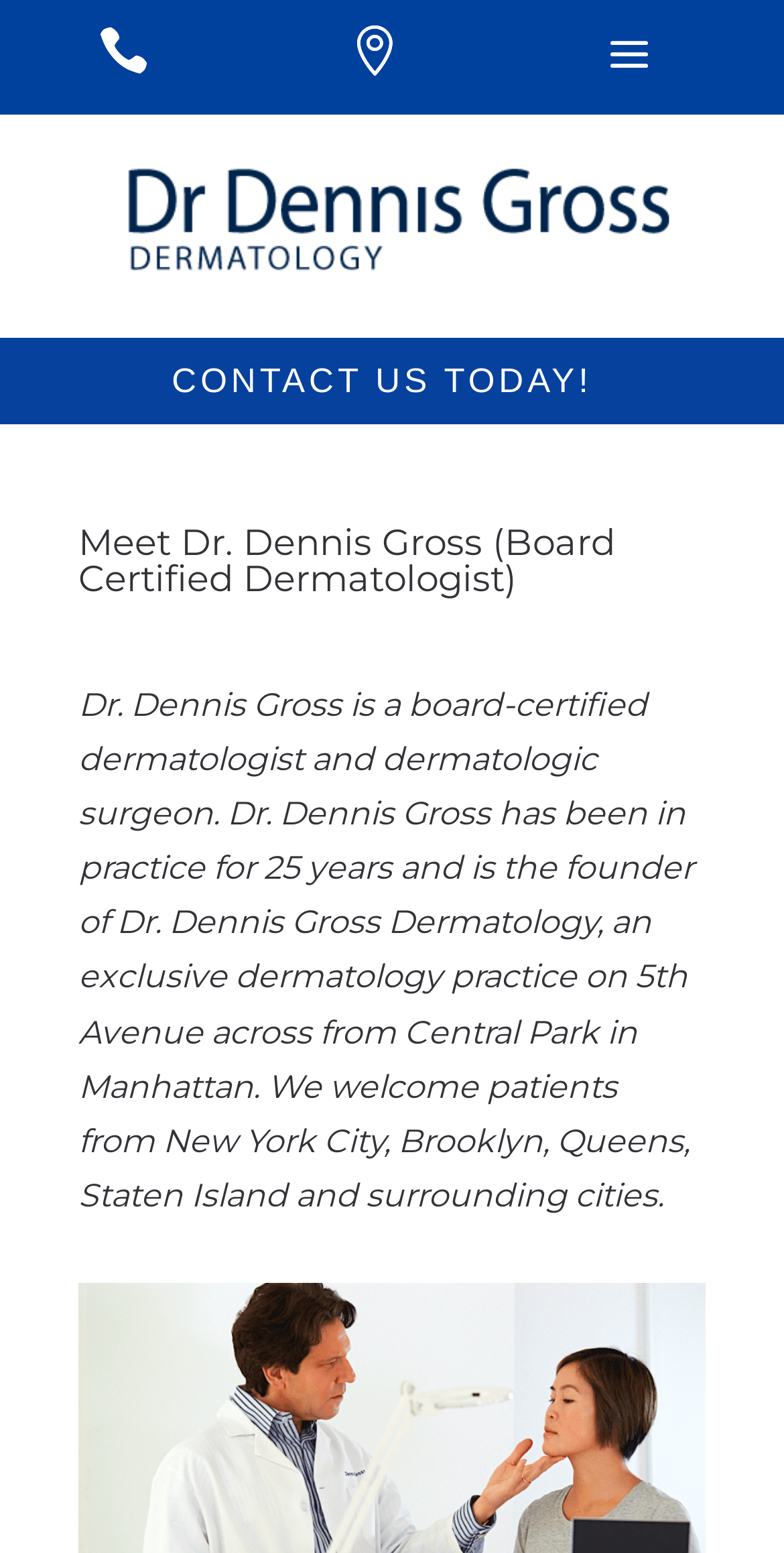Please specify the bounding box coordinates of the clickable region to carry out the following instruction: "Click the Contact Us button". The coordinates should be four float numbers between 0 and 1, in the format [left, top, right, bottom].

[0.021, 0.626, 0.979, 0.682]